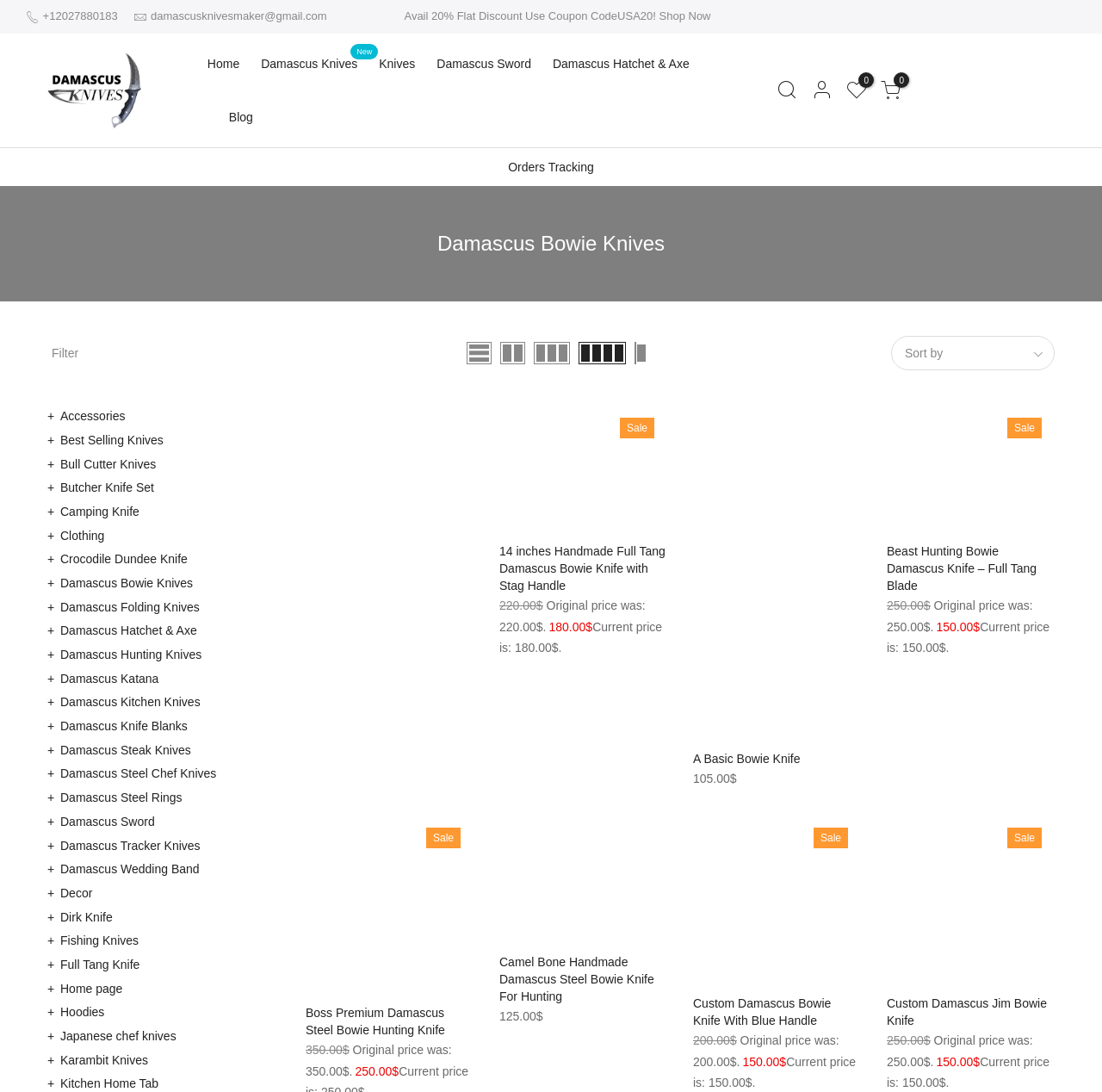Identify the bounding box of the HTML element described as: "A Basic Bowie Knife".

[0.629, 0.688, 0.726, 0.701]